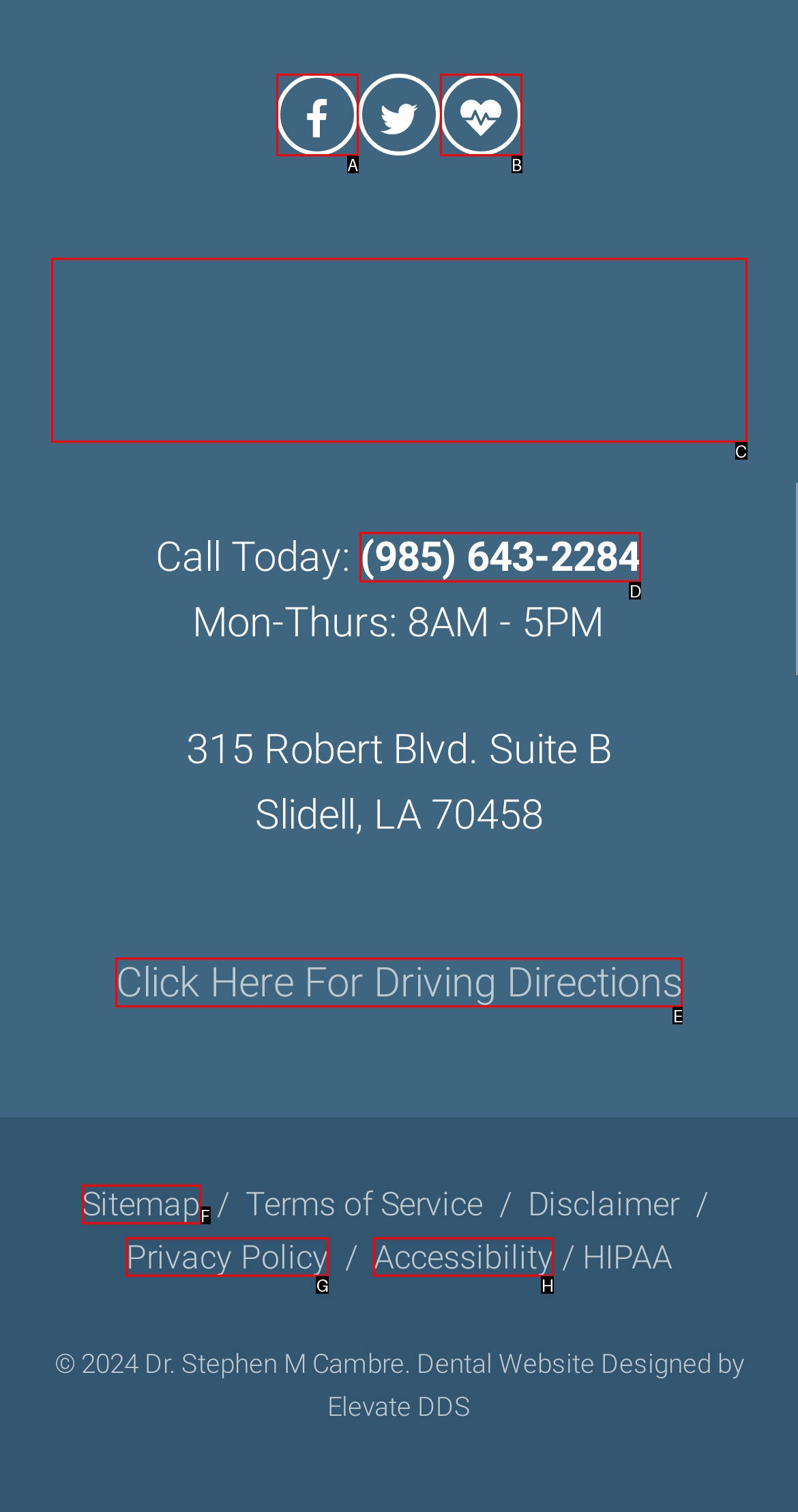Which HTML element should be clicked to perform the following task: Call the office
Reply with the letter of the appropriate option.

D